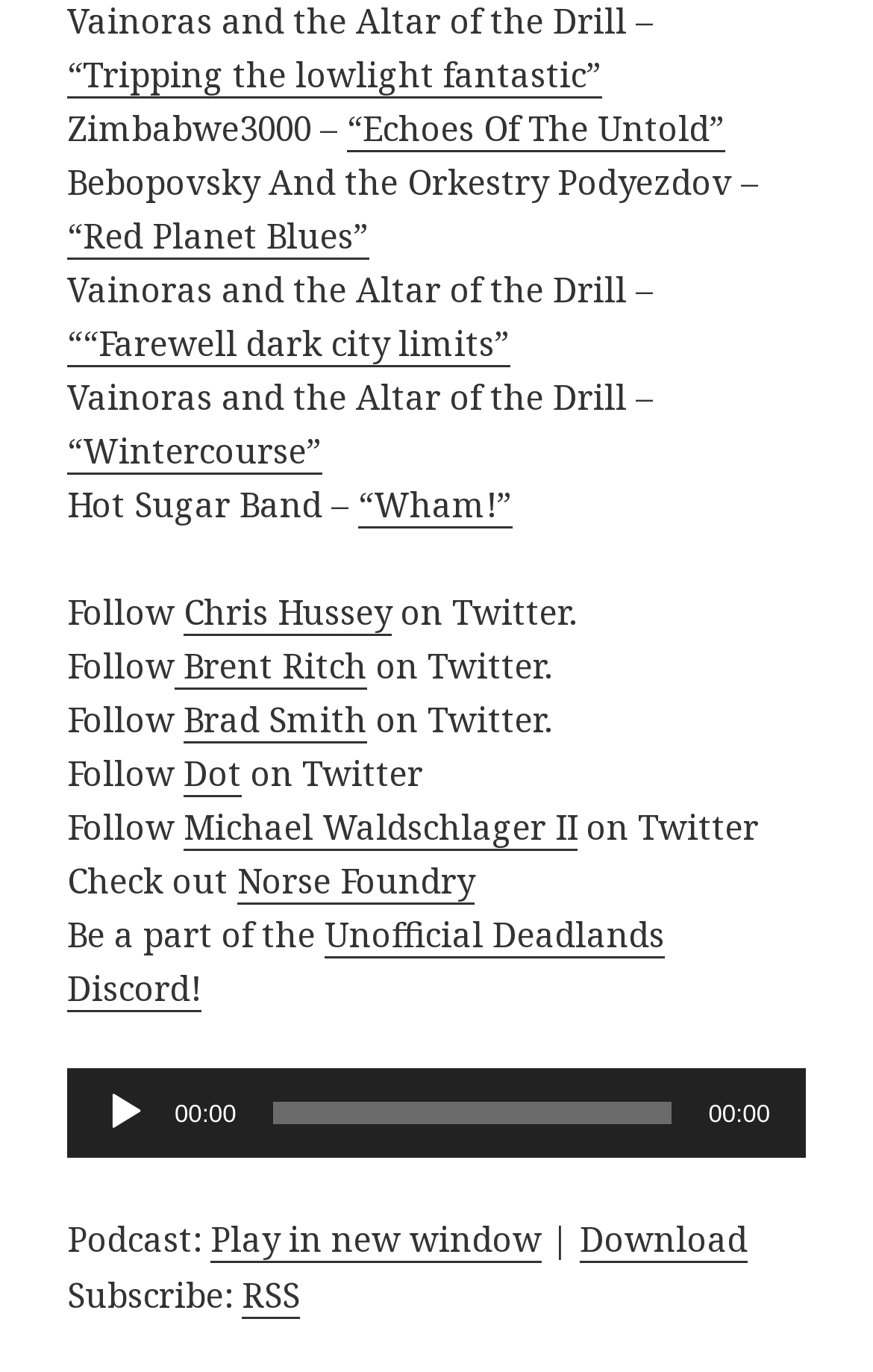Determine the bounding box coordinates of the element's region needed to click to follow the instruction: "Follow Chris Hussey on Twitter". Provide these coordinates as four float numbers between 0 and 1, formatted as [left, top, right, bottom].

[0.21, 0.43, 0.449, 0.464]